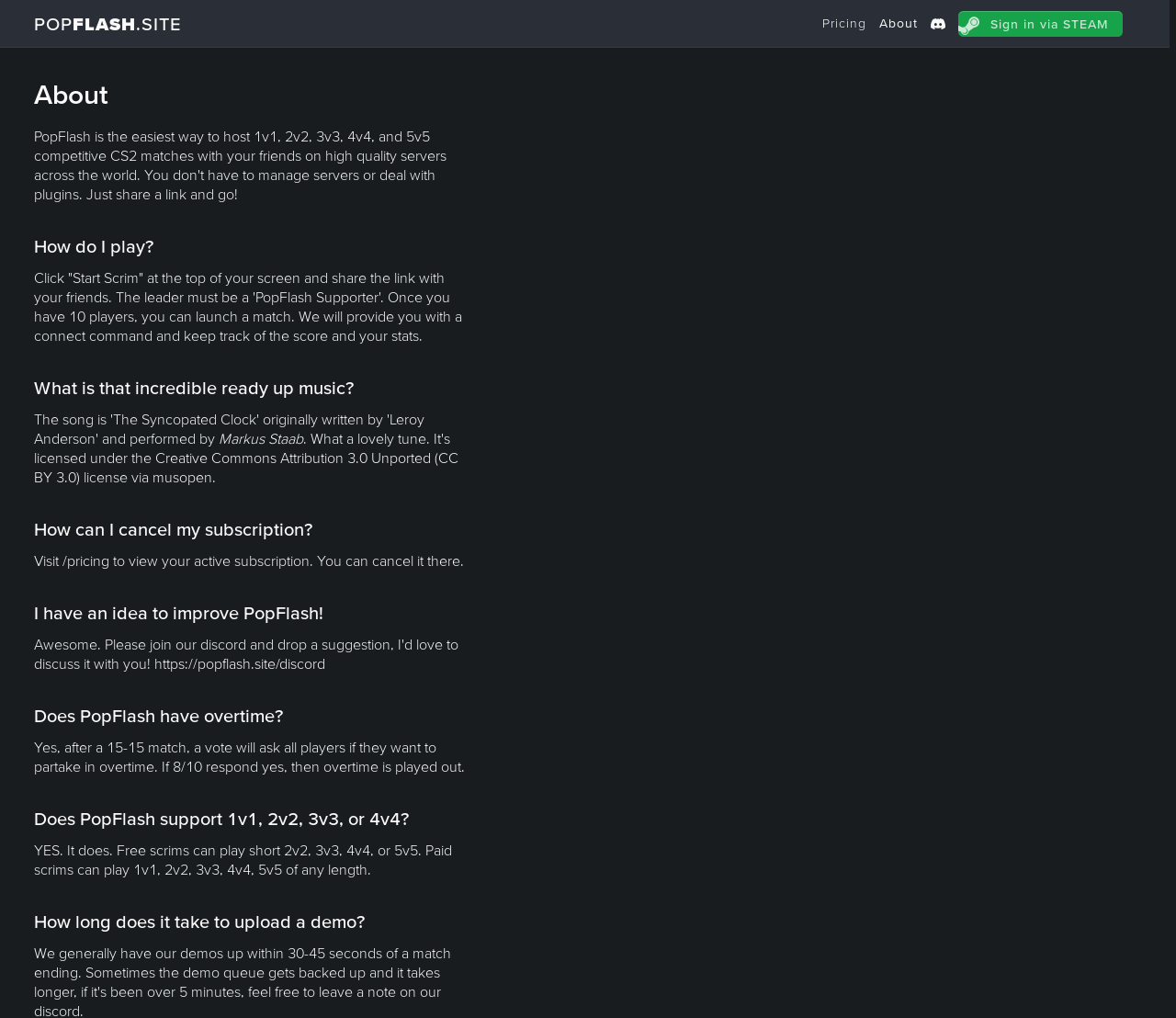Based on the image, please respond to the question with as much detail as possible:
What is the license of the ready up music?

The license of the ready up music can be found by looking at the section 'What is that incredible ready up music?' where it mentions 'Creative Commons Attribution 3.0 Unported (CC BY 3.0)'.